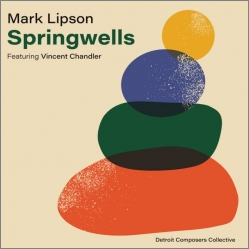Give an in-depth description of what is happening in the image.

The image features the album cover for "Springwells" by Mark Lipson, highlighting notable contributions from Vincent Chandler. The design showcases a minimalist aesthetic, utilizing layered geometric shapes in vibrant colors—green, orange, purple, and yellow—set against a cream background. The title information is displayed prominently at the top, identifying the artist and album name. Below the colorful shapes, the phrase "Detroit Composers Collective" is included, indicating the collaborative nature of the project. This album represents an innovative exploration of jazz, reflecting the rich musical tradition of its featured contributors.